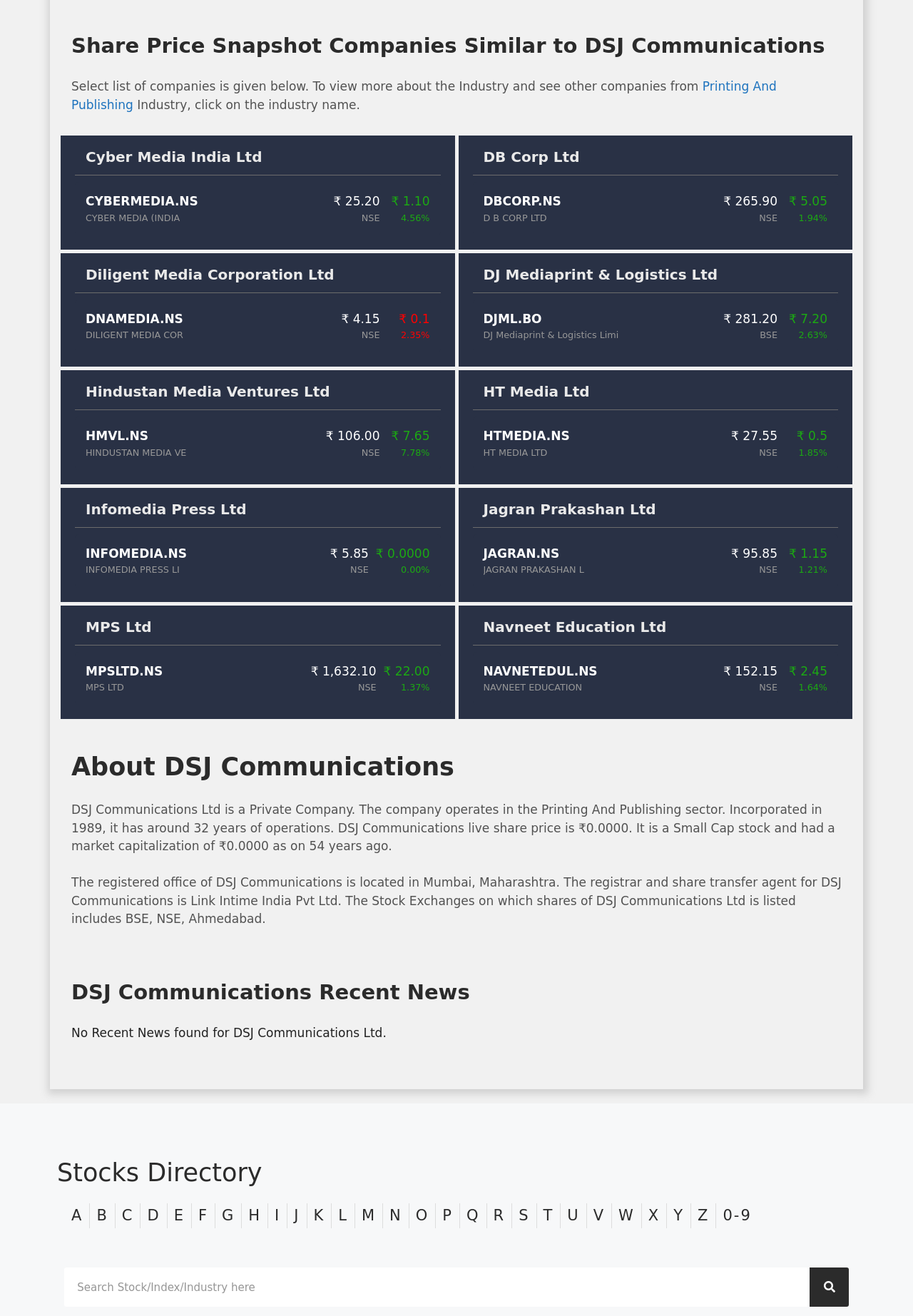Determine the bounding box coordinates of the clickable region to execute the instruction: "View more about Cyber Media India Ltd". The coordinates should be four float numbers between 0 and 1, denoted as [left, top, right, bottom].

[0.094, 0.113, 0.287, 0.126]